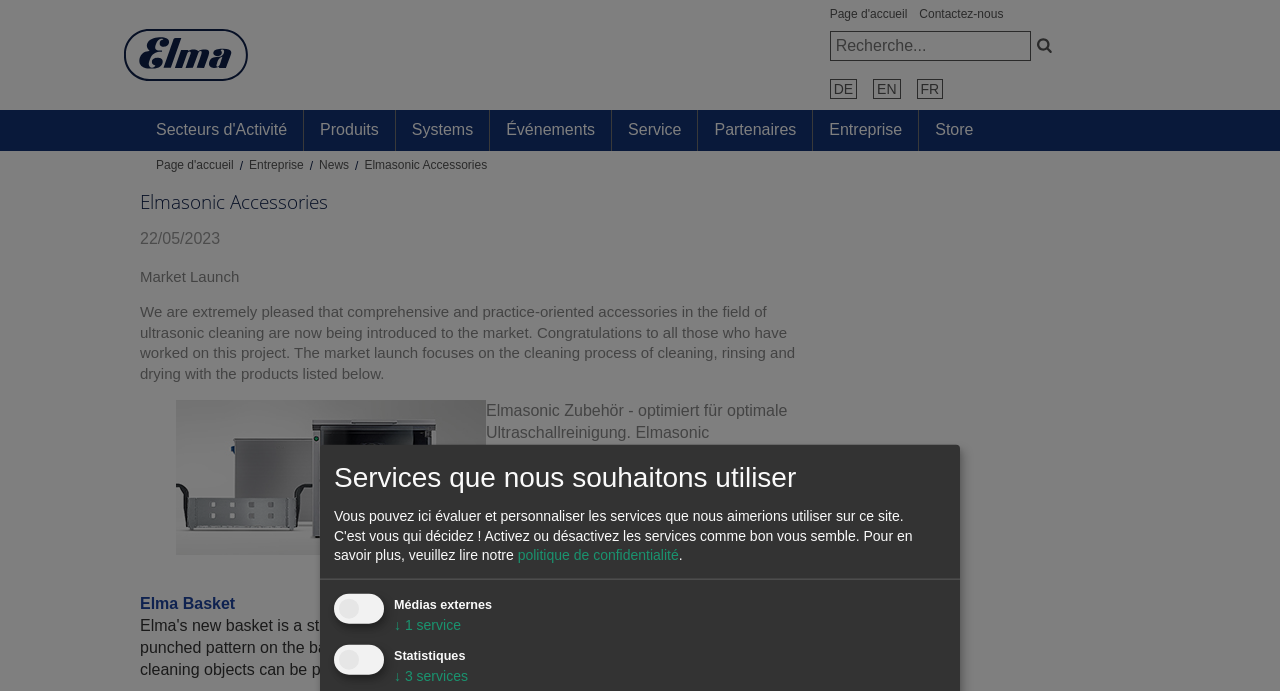Please identify the bounding box coordinates of the element that needs to be clicked to execute the following command: "Search for something". Provide the bounding box using four float numbers between 0 and 1, formatted as [left, top, right, bottom].

[0.648, 0.044, 0.806, 0.088]